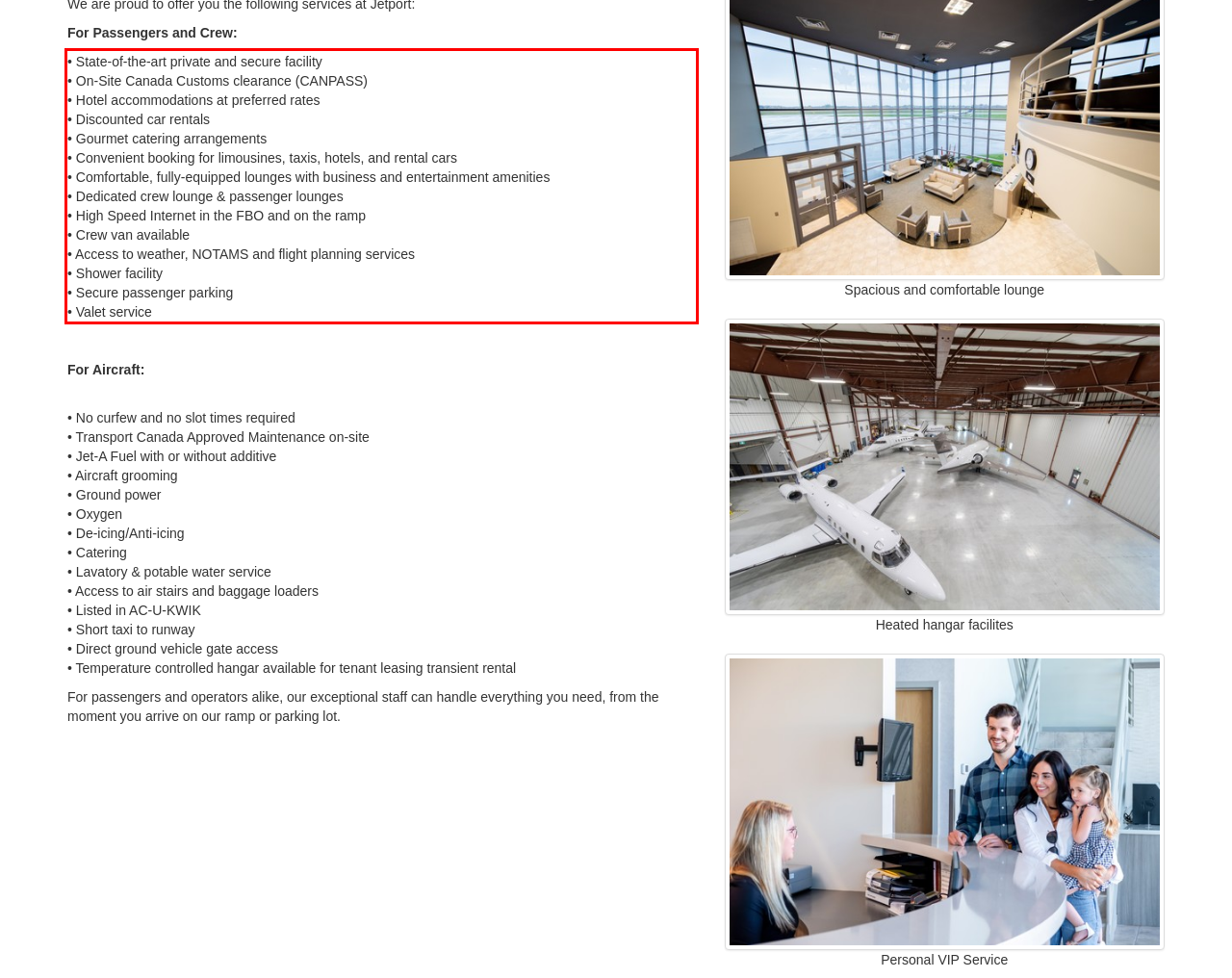In the screenshot of the webpage, find the red bounding box and perform OCR to obtain the text content restricted within this red bounding box.

• State-of-the-art private and secure facility • On-Site Canada Customs clearance (CANPASS) • Hotel accommodations at preferred rates • Discounted car rentals • Gourmet catering arrangements • Convenient booking for limousines, taxis, hotels, and rental cars • Comfortable, fully-equipped lounges with business and entertainment amenities • Dedicated crew lounge & passenger lounges • High Speed Internet in the FBO and on the ramp • Crew van available • Access to weather, NOTAMS and flight planning services • Shower facility • Secure passenger parking • Valet service